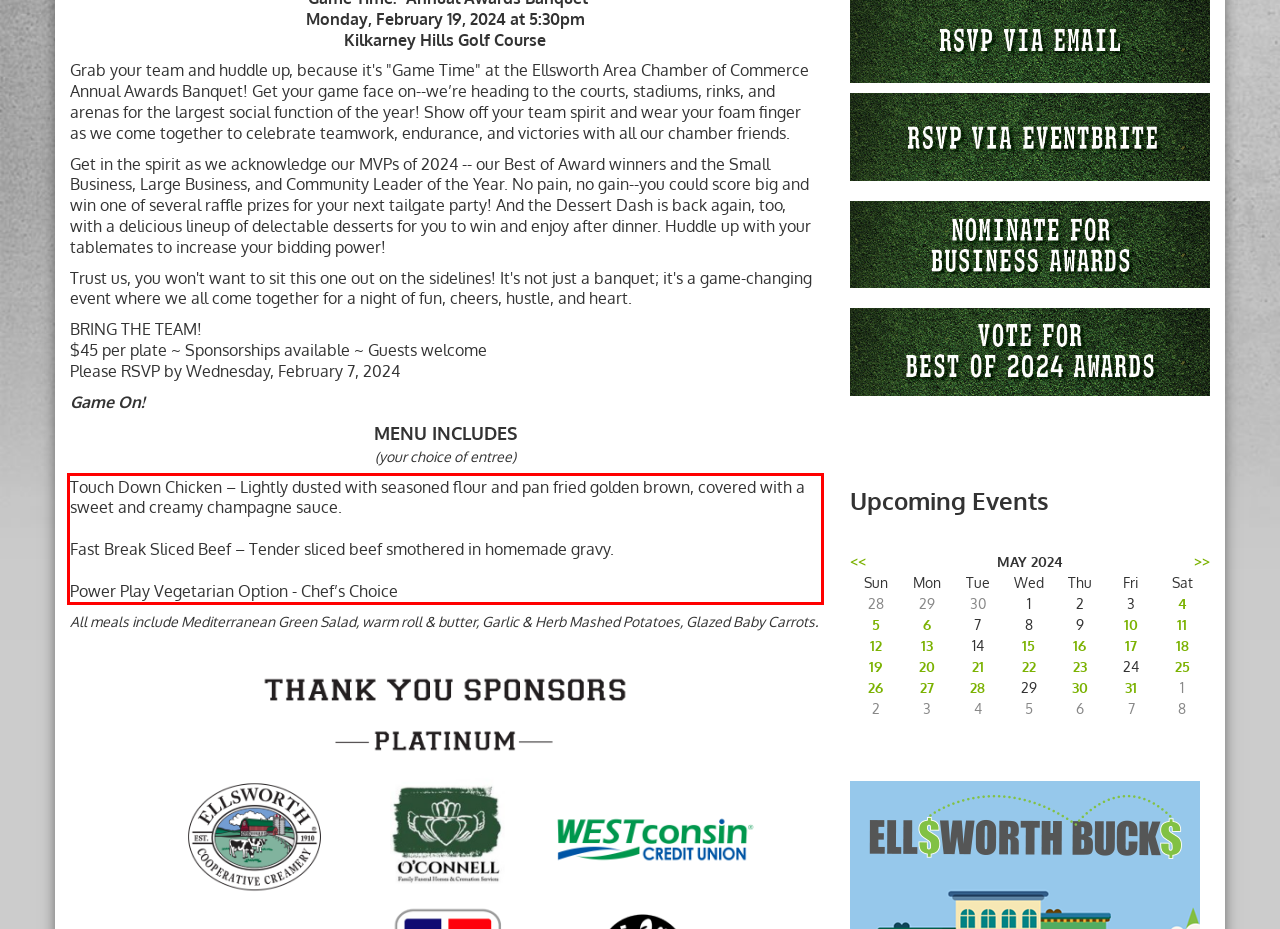Analyze the red bounding box in the provided webpage screenshot and generate the text content contained within.

Touch Down Chicken – Lightly dusted with seasoned flour and pan fried golden brown, covered with a sweet and creamy champagne sauce. Fast Break Sliced Beef – Tender sliced beef smothered in homemade gravy. Power Play Vegetarian Option - Chef’s Choice